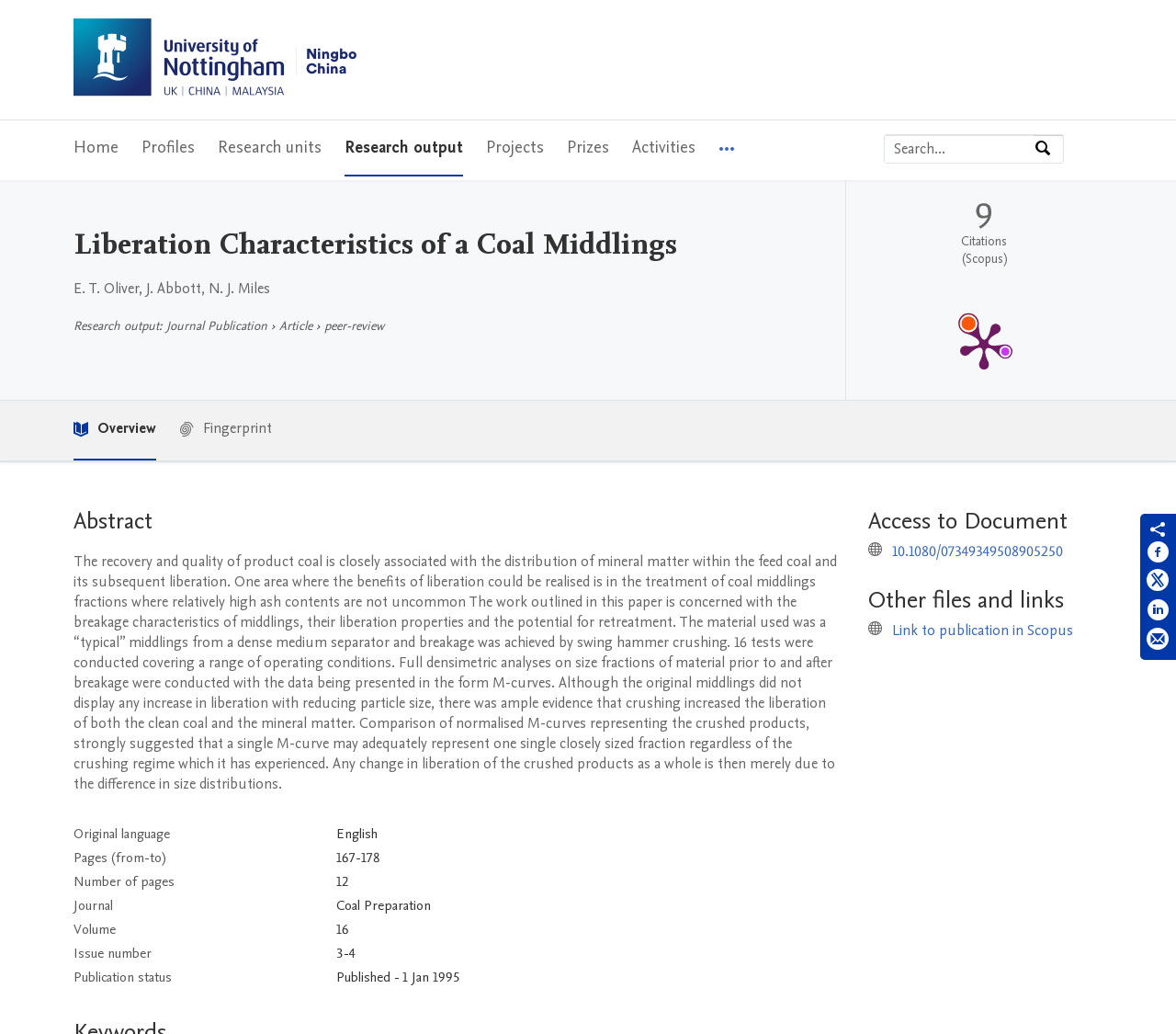What is the publication status of the research output?
Using the image, give a concise answer in the form of a single word or short phrase.

Published - 1 Jan 1995